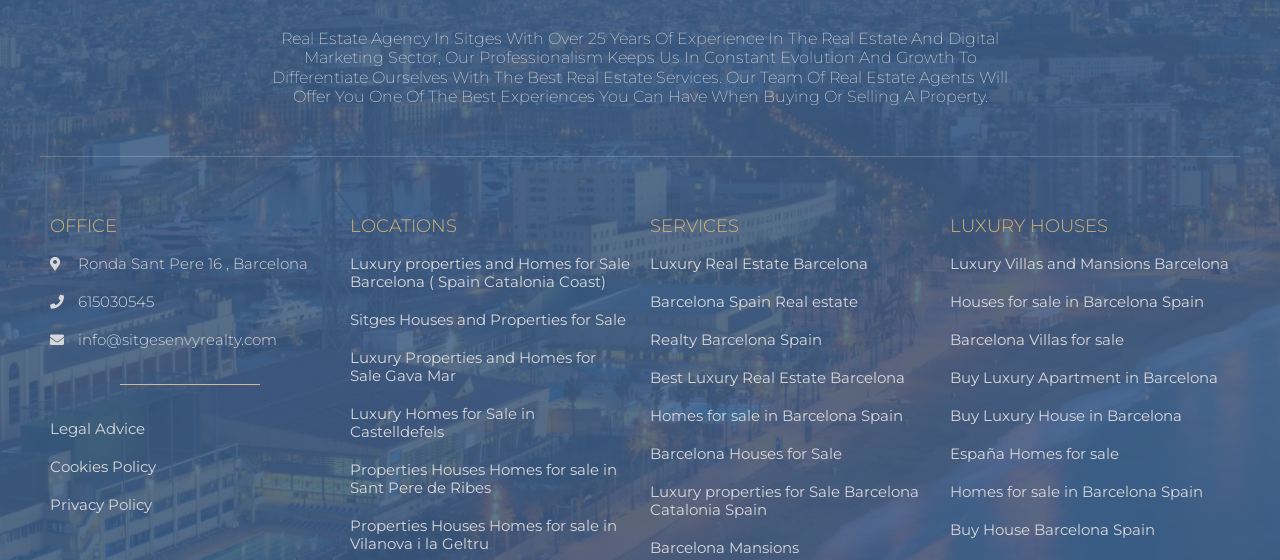What is the phone number of the real estate agency?
Analyze the image and deliver a detailed answer to the question.

I found the phone number of the real estate agency by looking at the static text element with the bounding box coordinates [0.061, 0.521, 0.12, 0.555], which contains the text '615030545'.